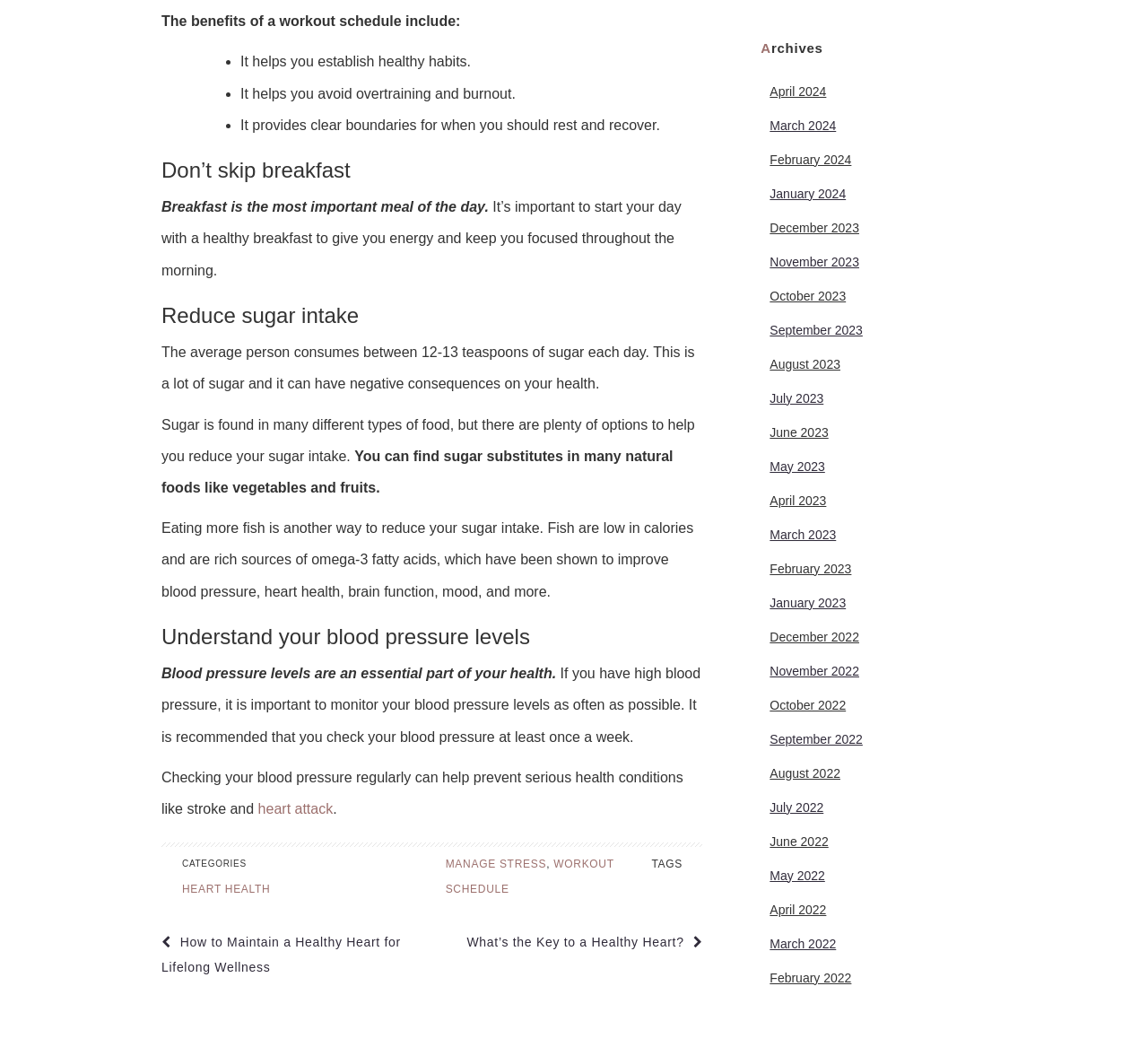Why is breakfast important?
Using the image, elaborate on the answer with as much detail as possible.

According to the webpage, breakfast is the most important meal of the day, and it's essential to start the day with a healthy breakfast to give you energy and keep you focused throughout the morning.